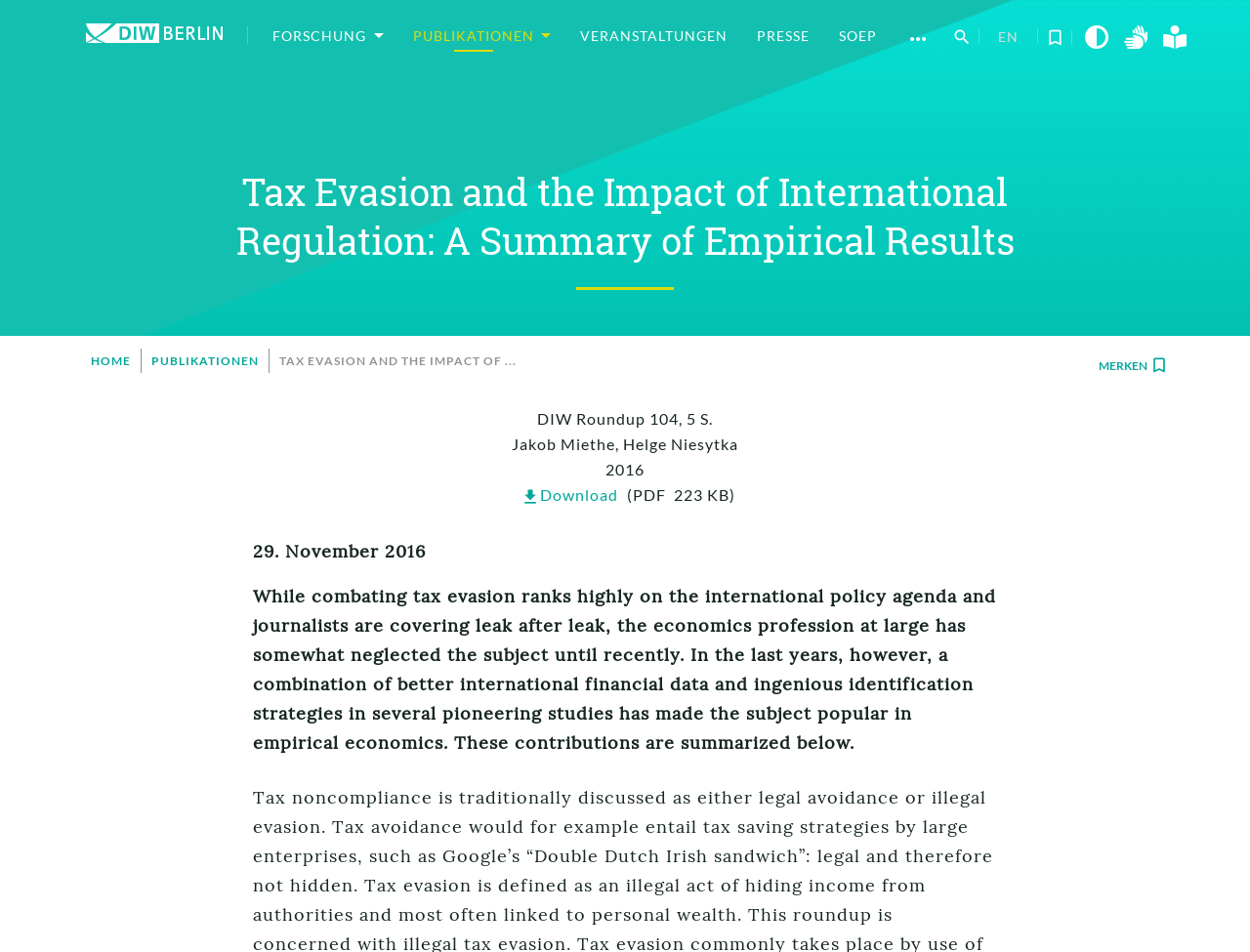Construct a comprehensive description capturing every detail on the webpage.

The webpage is about a research publication titled "Tax Evasion and the Impact of International Regulation: A Summary of Empirical Results" from DIW Berlin. At the top, there is a navigation menu with several links, including "FORSCHUNG", "PUBLIKATIONEN", "VERANSTALTUNGEN", "PRESSE", and "SOEP". Below the navigation menu, there is a search bar and a button to toggle the language to English.

The main content of the webpage is divided into two sections. On the left side, there is a breadcrumb navigation showing the path "HOME > PUBLIKATIONEN > TAX EVASION AND THE IMPACT OF...". On the right side, there is a summary of the publication, which includes the title, authors, and publication date. Below the summary, there is a link to download the publication in PDF format, along with the file size.

The main text of the webpage is a paragraph that discusses the importance of combating tax evasion and how the economics profession has neglected the subject until recently. The text also mentions that several pioneering studies have made the subject popular in empirical economics, and these contributions are summarized below.

There are several icons and buttons scattered throughout the webpage, including a bookmark button, a share button, and a button to toggle the navigation menu.